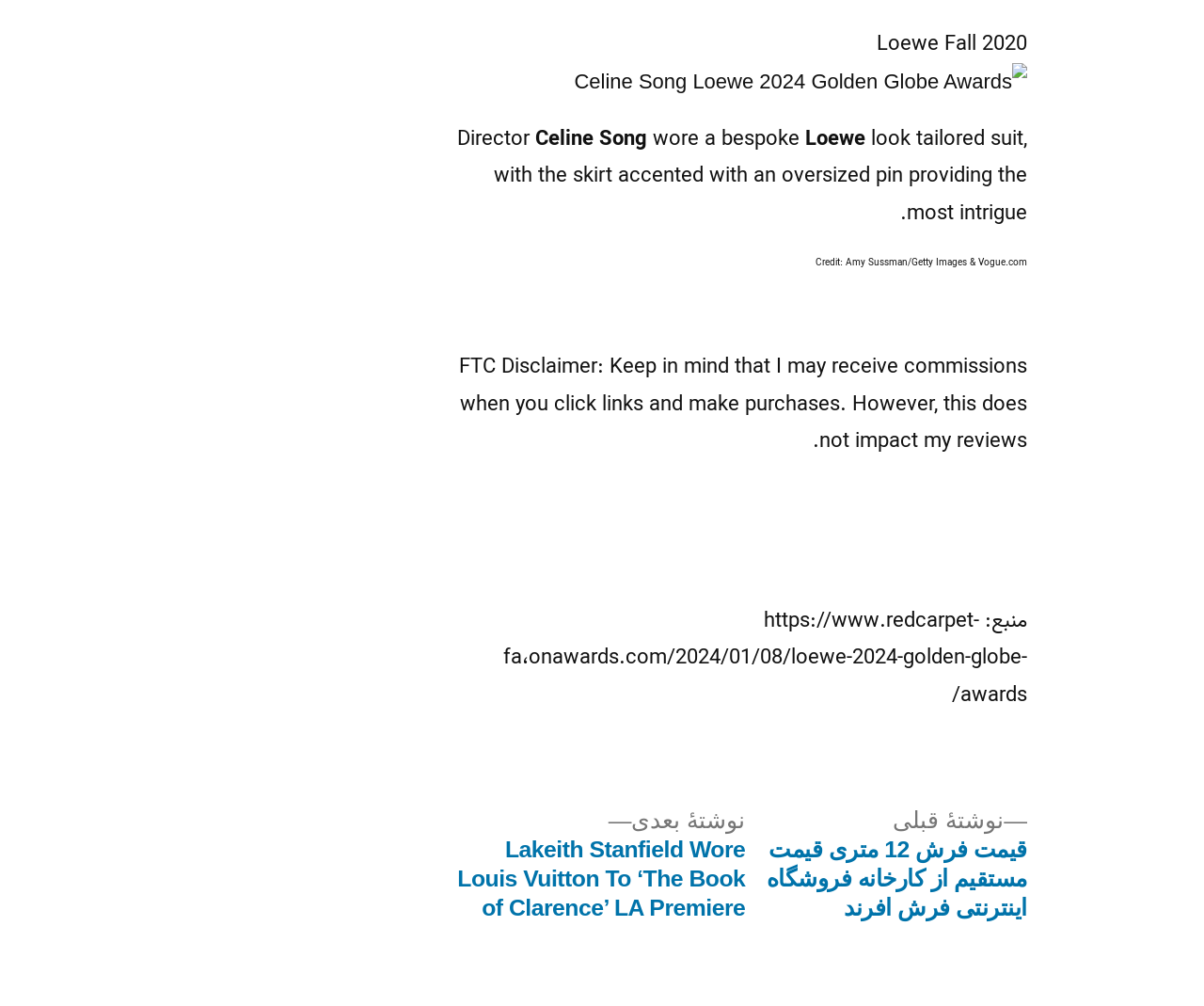What is the name of the event where Celine Song wore the bespoke suit?
Please describe in detail the information shown in the image to answer the question.

The answer can be found in the text description of the image, which states 'Celine Song Loewe 2024 Golden Globe Awards'. This suggests that the event where Celine Song wore the bespoke suit is the Golden Globe Awards.